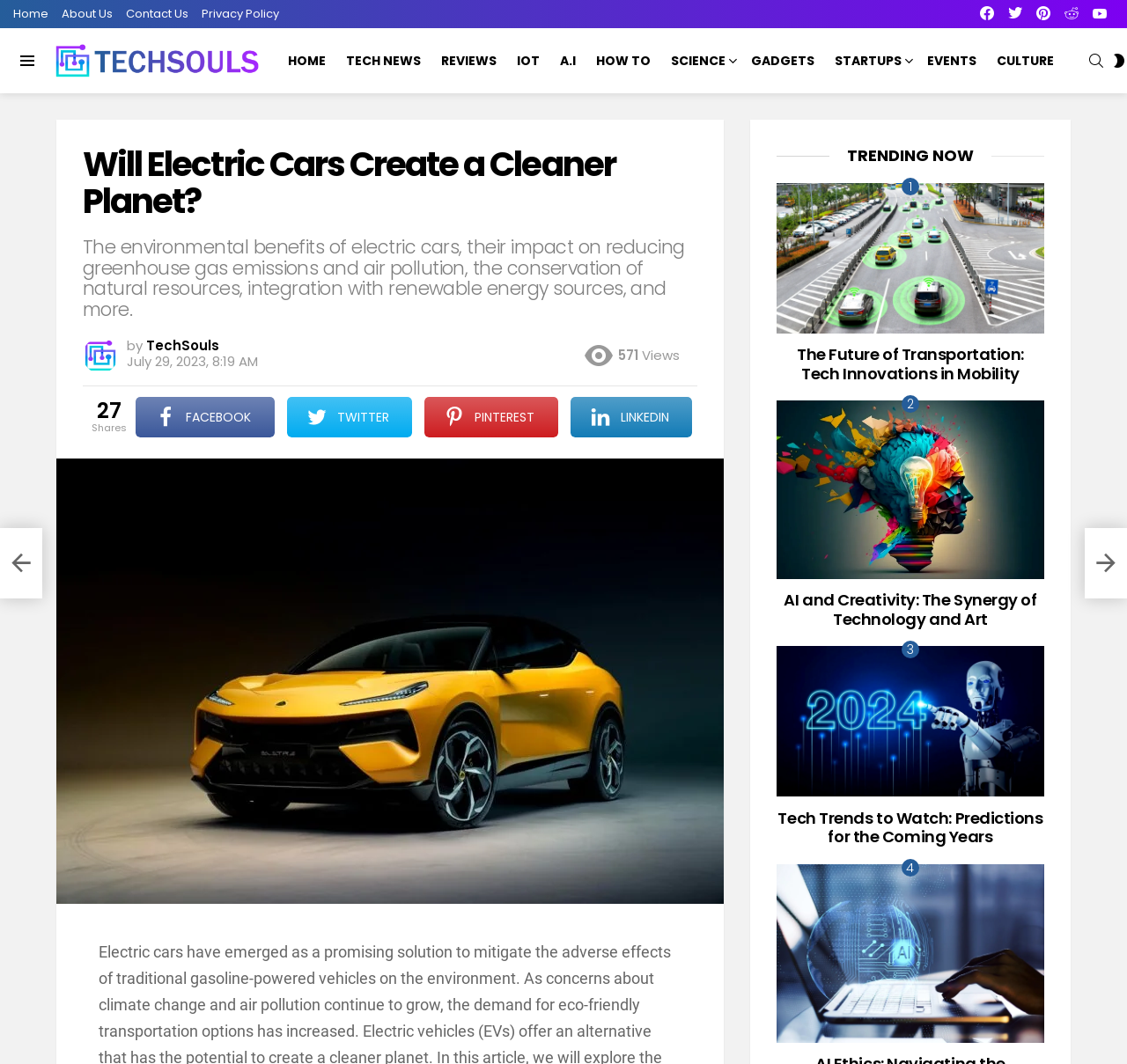Can you find and provide the title of the webpage?

Will Electric Cars Create a Cleaner Planet?